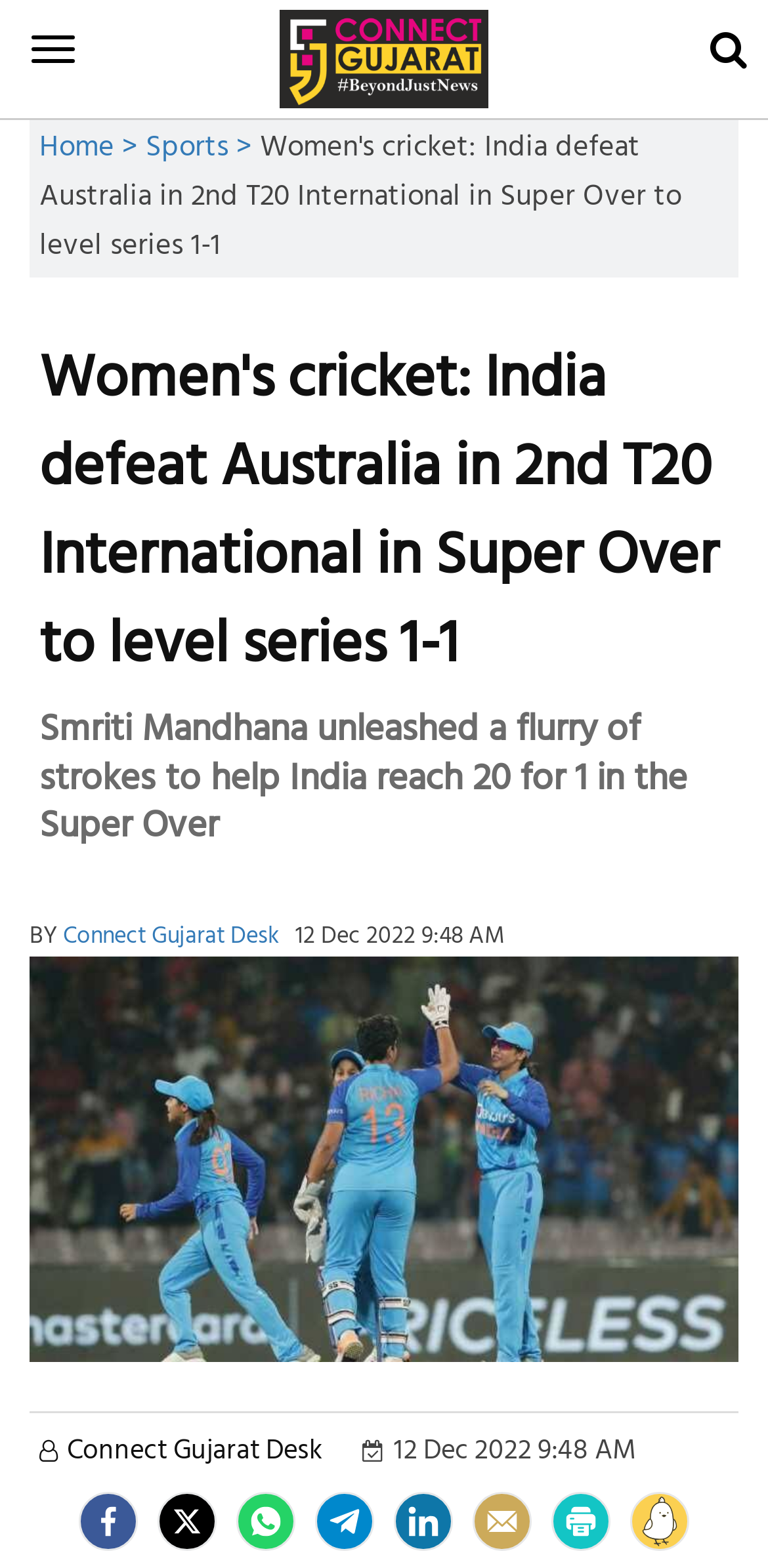Generate a thorough description of the webpage.

The webpage is about a news article related to women's cricket, specifically India's defeat of Australia in the 2nd T20 International in a Super Over, leveling the series 1-1. 

At the top left, there is a button to toggle navigation. Next to it, on the top center, is a logo image with a link to the header. On the top right, there is a search textbox and a search button accompanied by a search icon image.

Below the top section, there is a breadcrumb navigation with links to "Home" and "Sports". The main heading of the article is "Women's cricket: India defeat Australia in 2nd T20 International in Super Over to level series 1-1", followed by a subheading that summarizes the content of the article.

To the right of the subheading, there is a byline with the author's name, "Connect Gujarat Desk", and the date of publication, "12 Dec 2022 9:48 AM". Below the byline, there is a large image related to the article.

At the bottom of the page, there are social media links to Facebook, Twitter, Whatsapp, Telegram, LinkedIn, and Koo, each accompanied by an icon image. There is also a "Share by Email" option with an icon image.